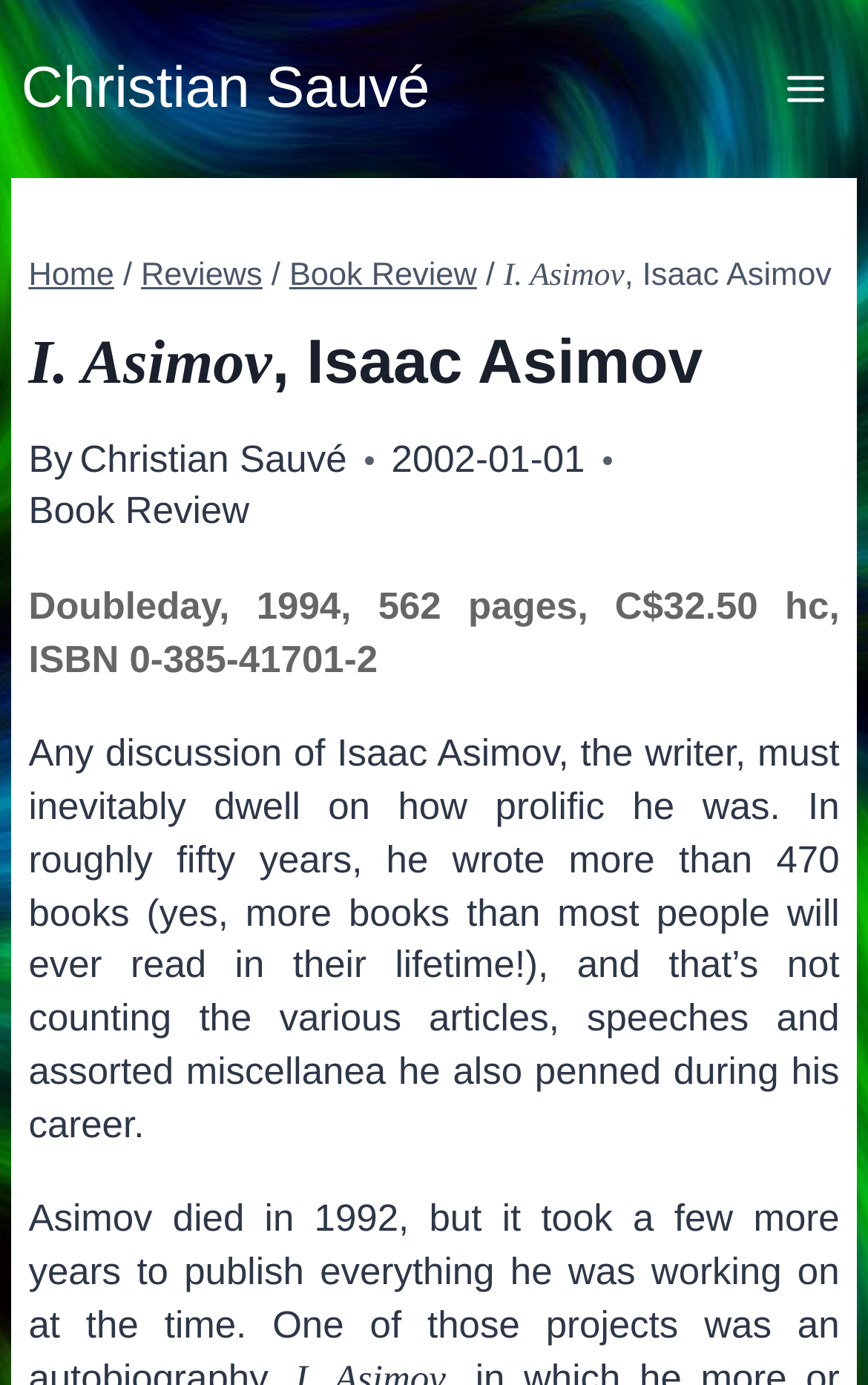What is the price of the book?
Relying on the image, give a concise answer in one word or a brief phrase.

C$32.50